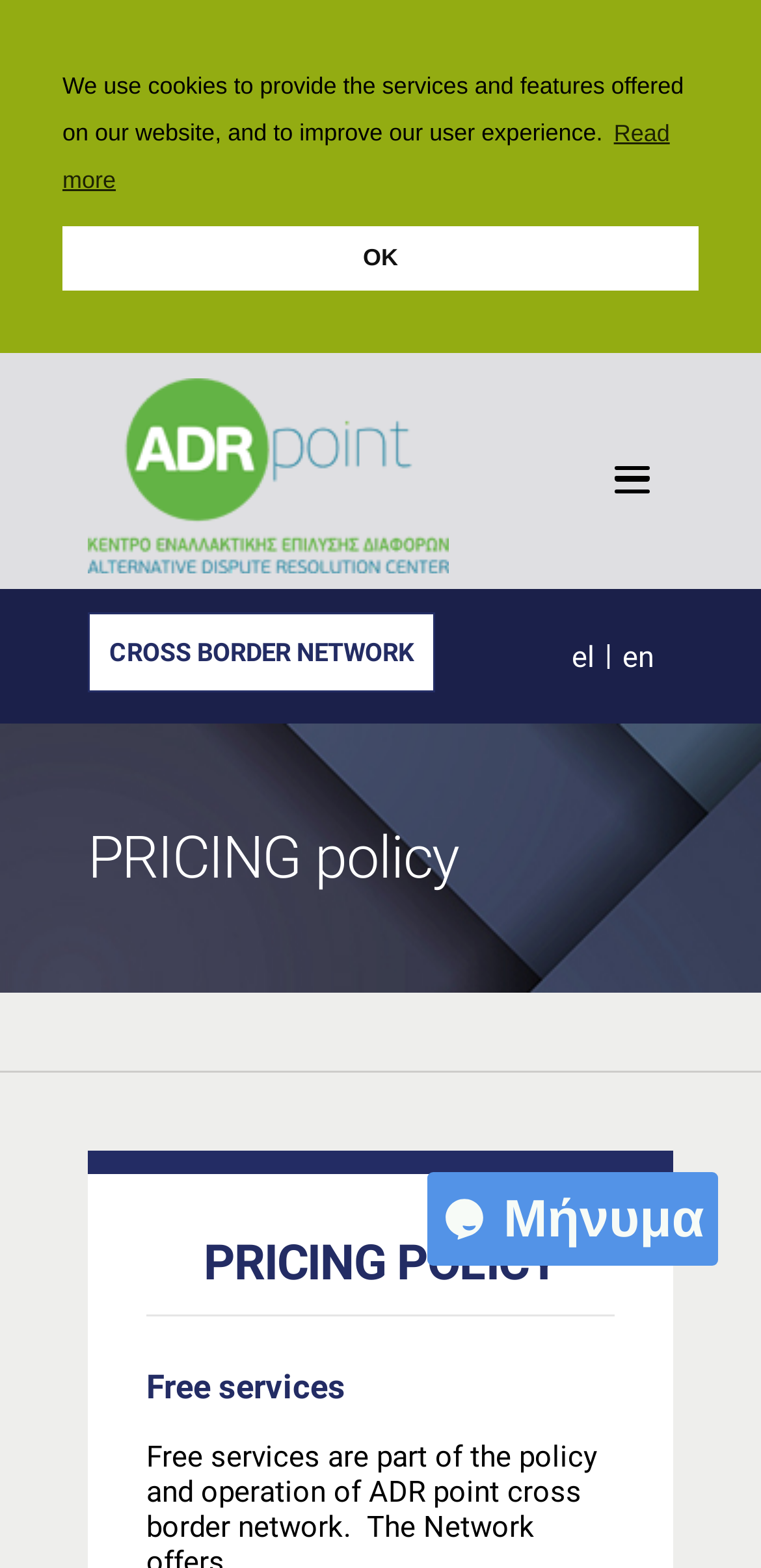Based on the element description: "OK", identify the UI element and provide its bounding box coordinates. Use four float numbers between 0 and 1, [left, top, right, bottom].

[0.082, 0.144, 0.918, 0.185]